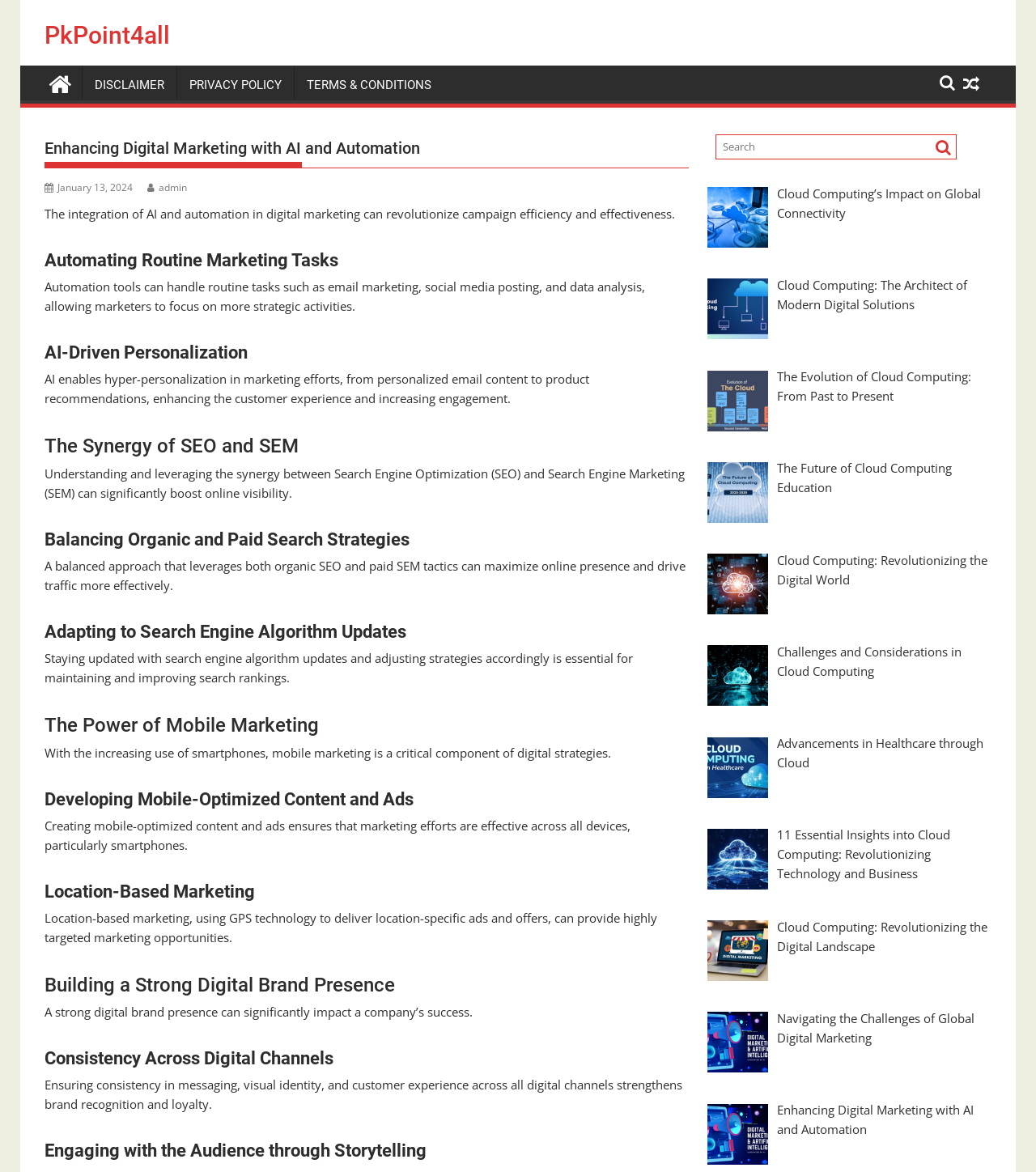What is the purpose of automation tools in marketing?
Based on the screenshot, give a detailed explanation to answer the question.

According to the webpage, automation tools can handle routine tasks such as email marketing, social media posting, and data analysis, allowing marketers to focus on more strategic activities.